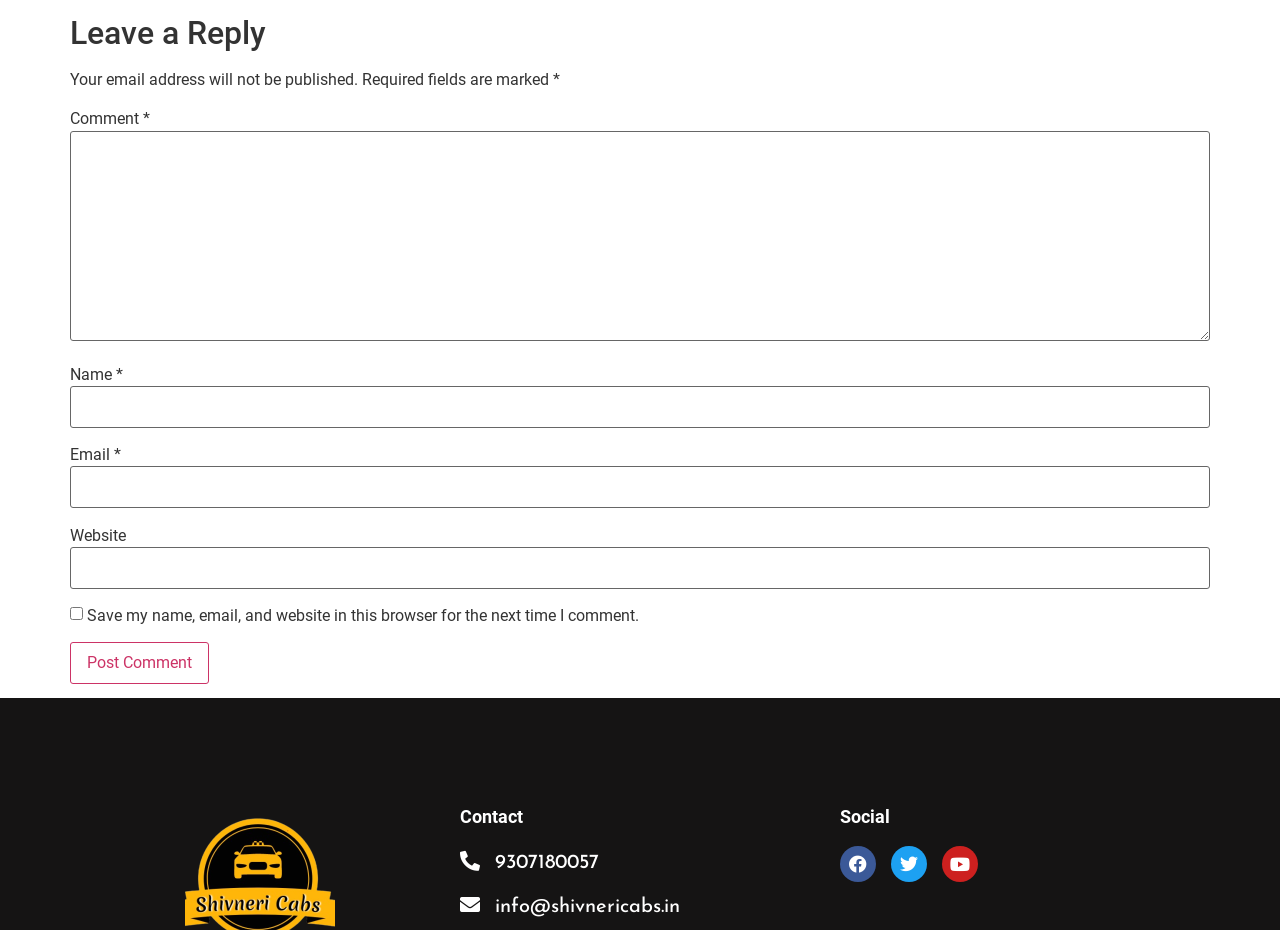Please respond in a single word or phrase: 
What is the contact information provided on the webpage?

Phone number and email